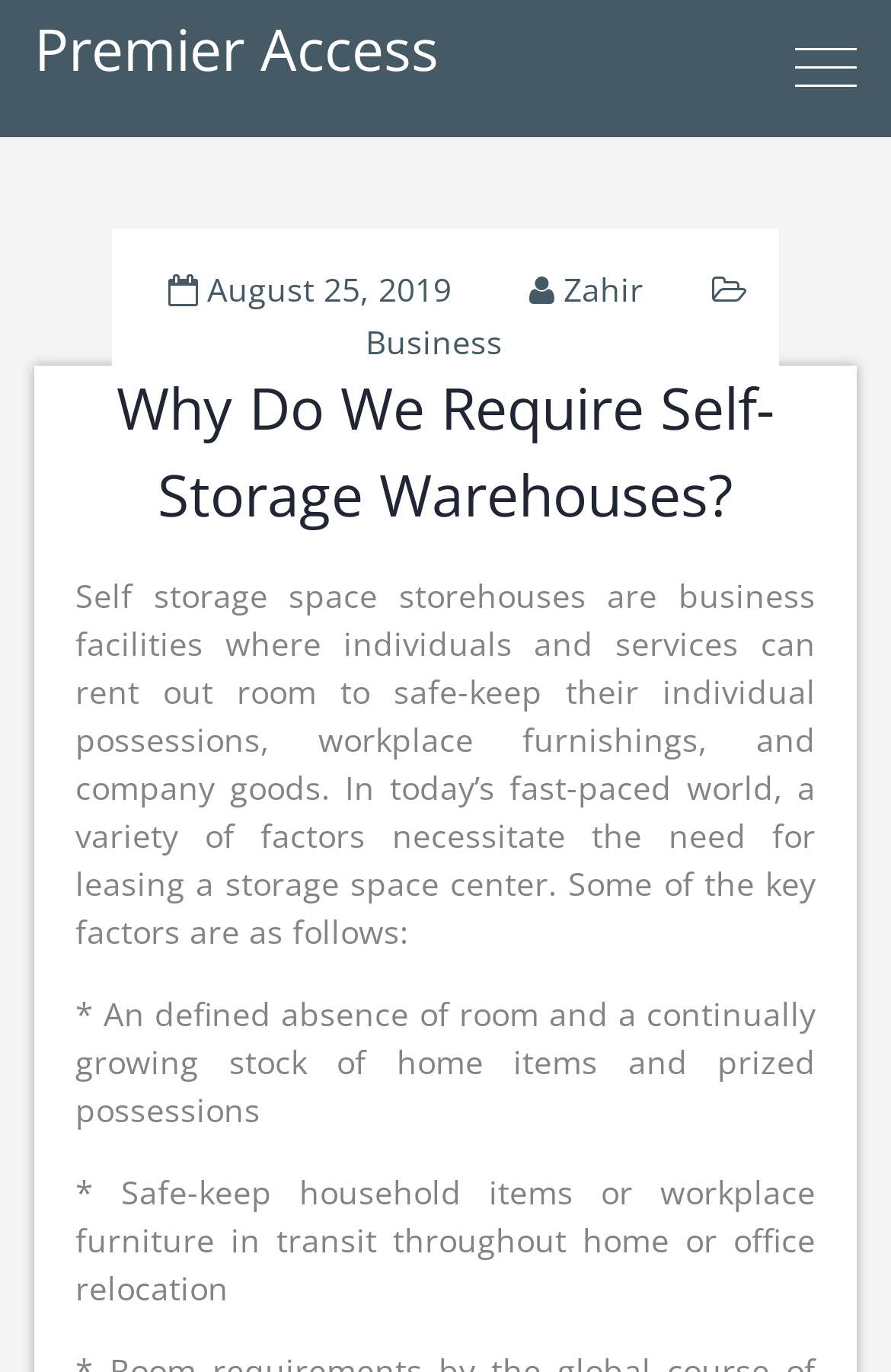Based on the element description "Premier Access", predict the bounding box coordinates of the UI element.

[0.038, 0.007, 0.492, 0.063]